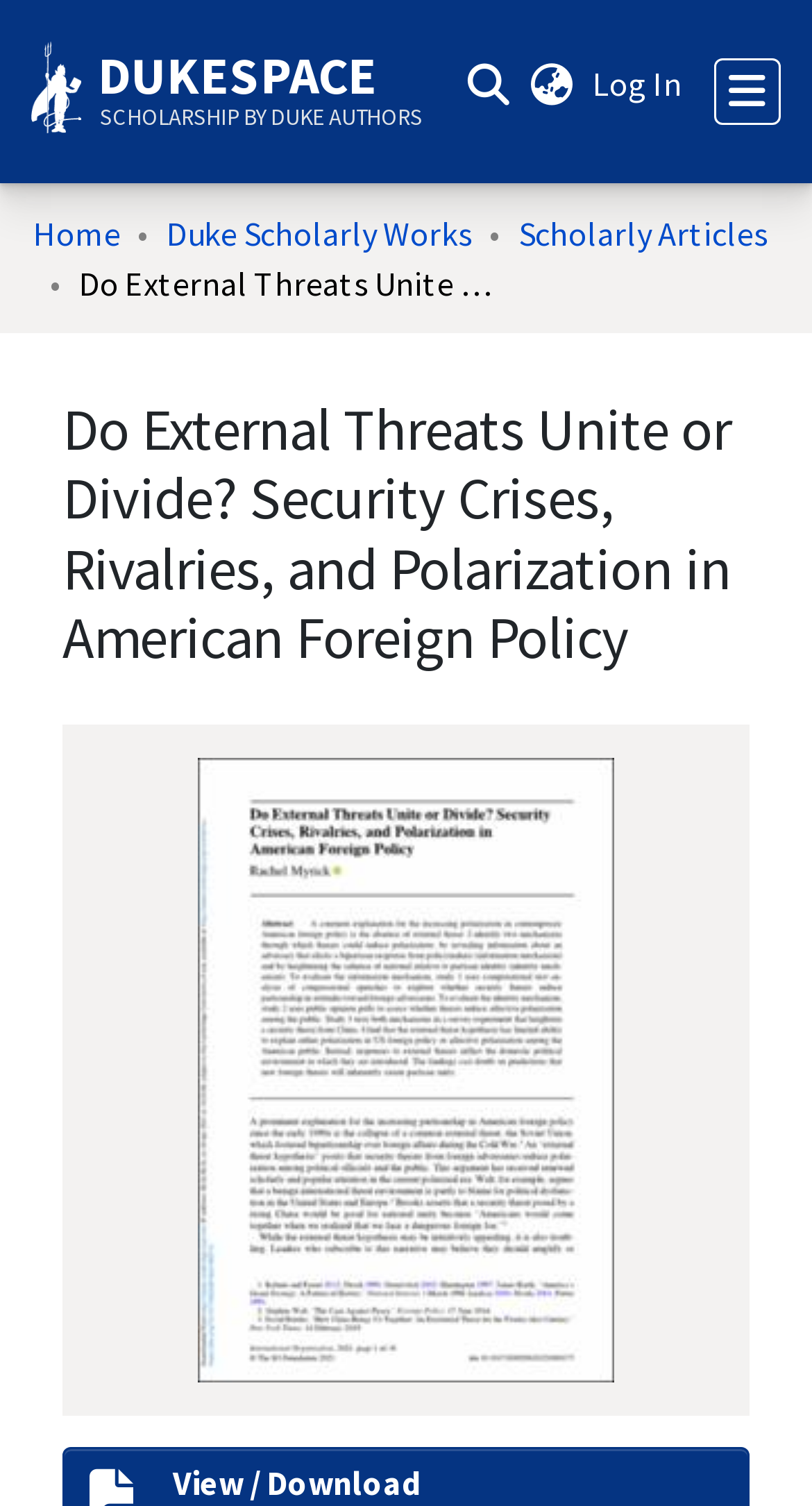Kindly determine the bounding box coordinates for the area that needs to be clicked to execute this instruction: "Switch language".

[0.647, 0.039, 0.711, 0.072]